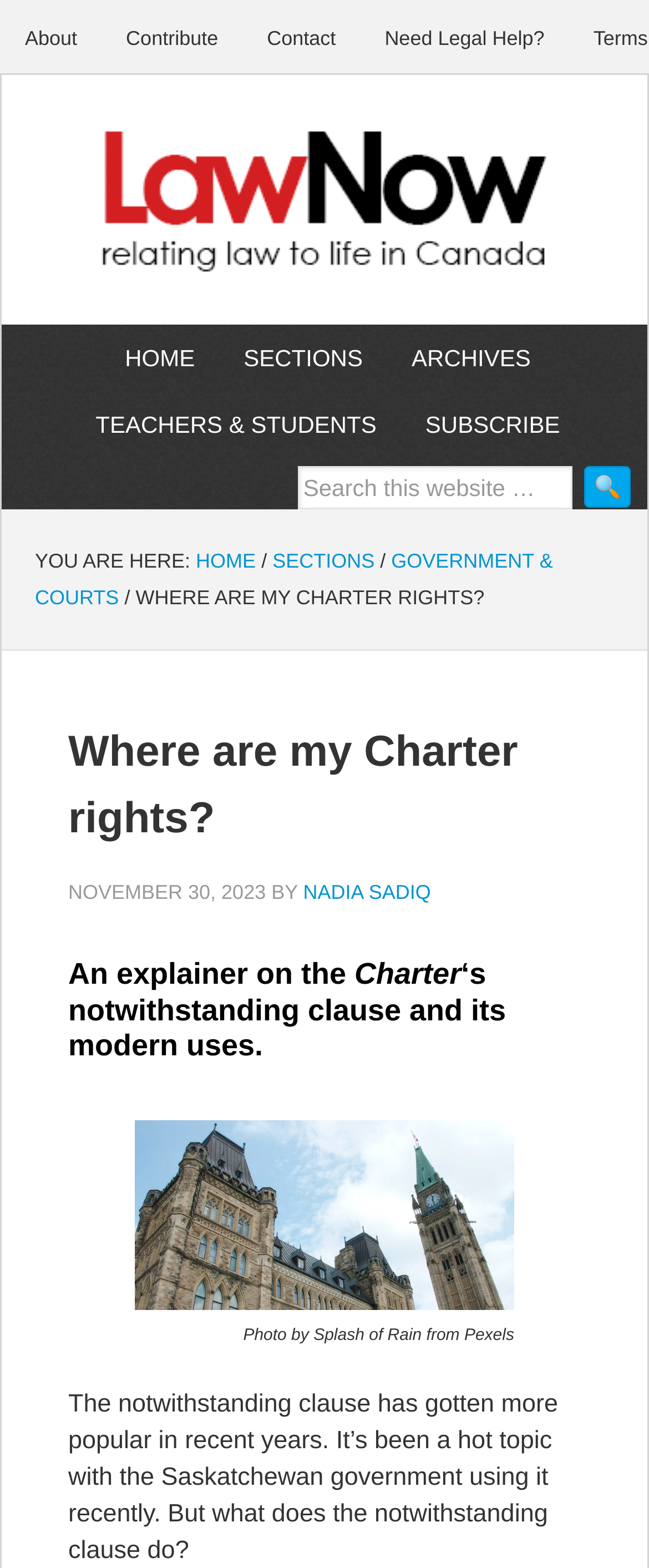Please find the bounding box for the UI component described as follows: "TEACHERS & STUDENTS".

[0.109, 0.249, 0.619, 0.292]